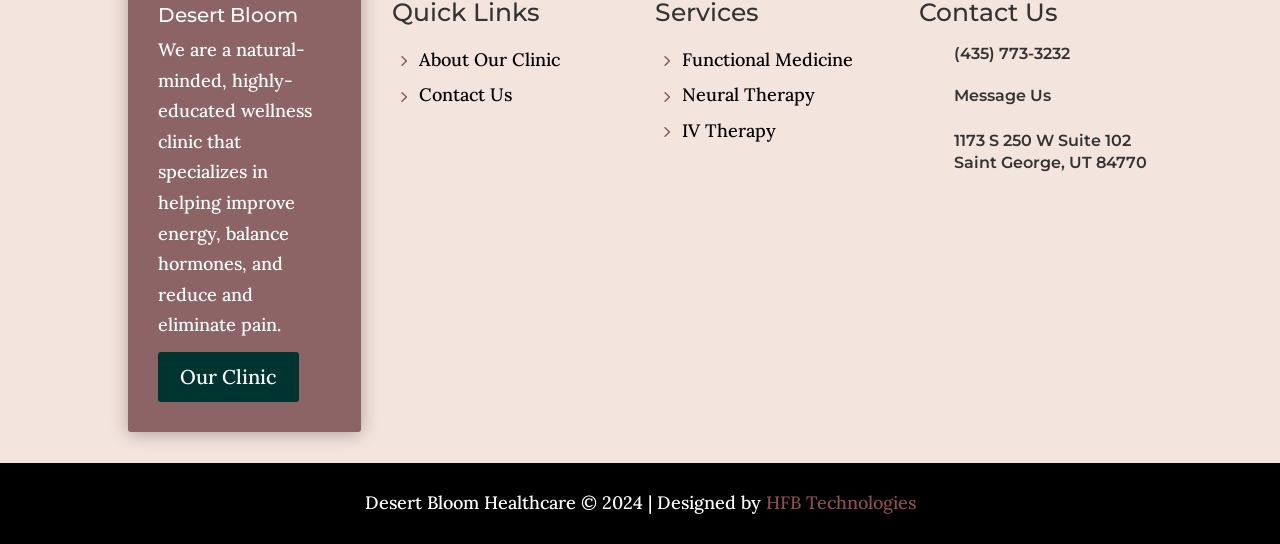What is the address of the clinic?
Can you give a detailed and elaborate answer to the question?

The address of the clinic is mentioned in a heading element within a layout table, which is '1173 S 250 W Suite 102 Saint George, UT 84770'.